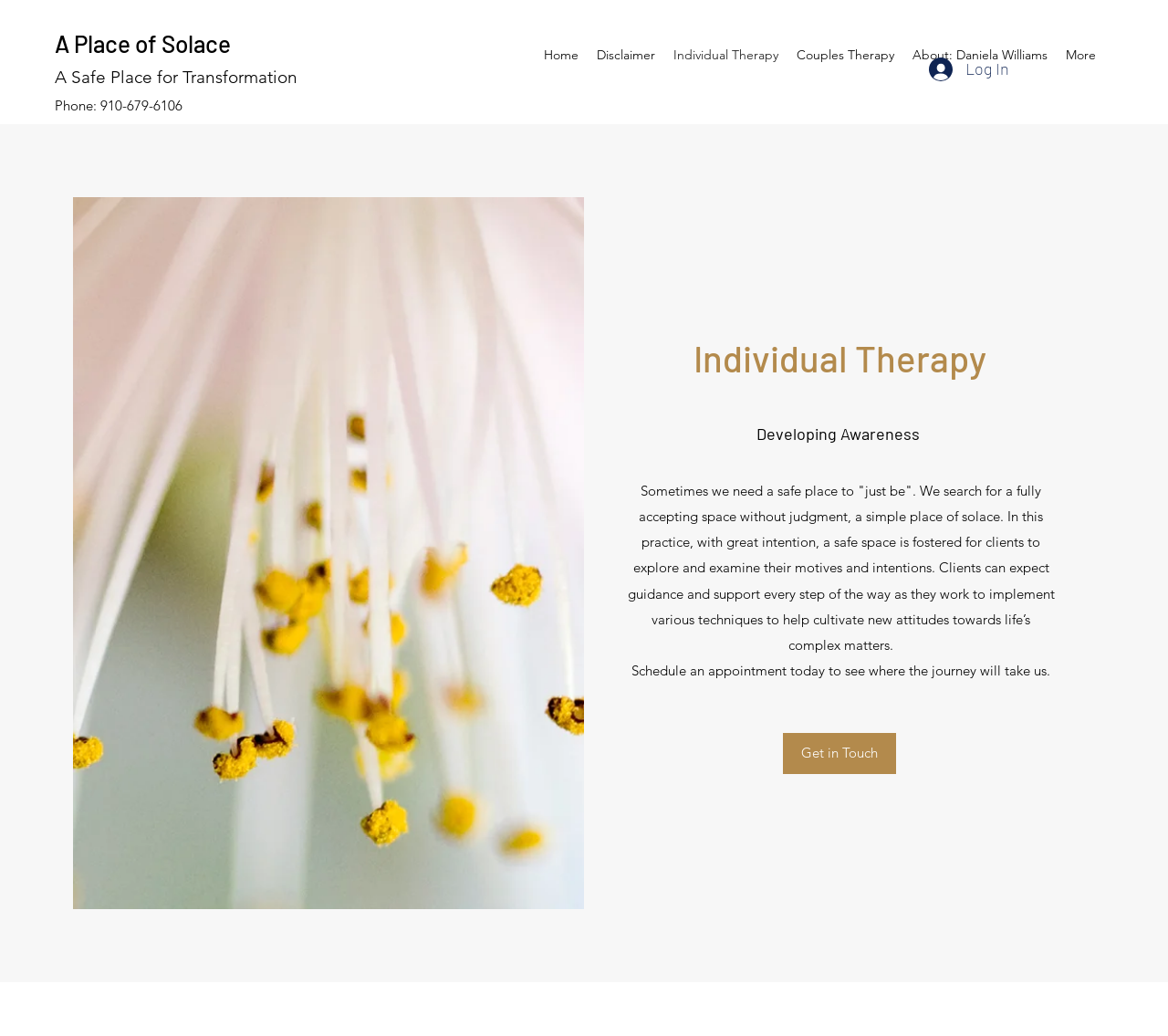Provide the bounding box coordinates for the UI element that is described as: "More".

[0.905, 0.04, 0.946, 0.066]